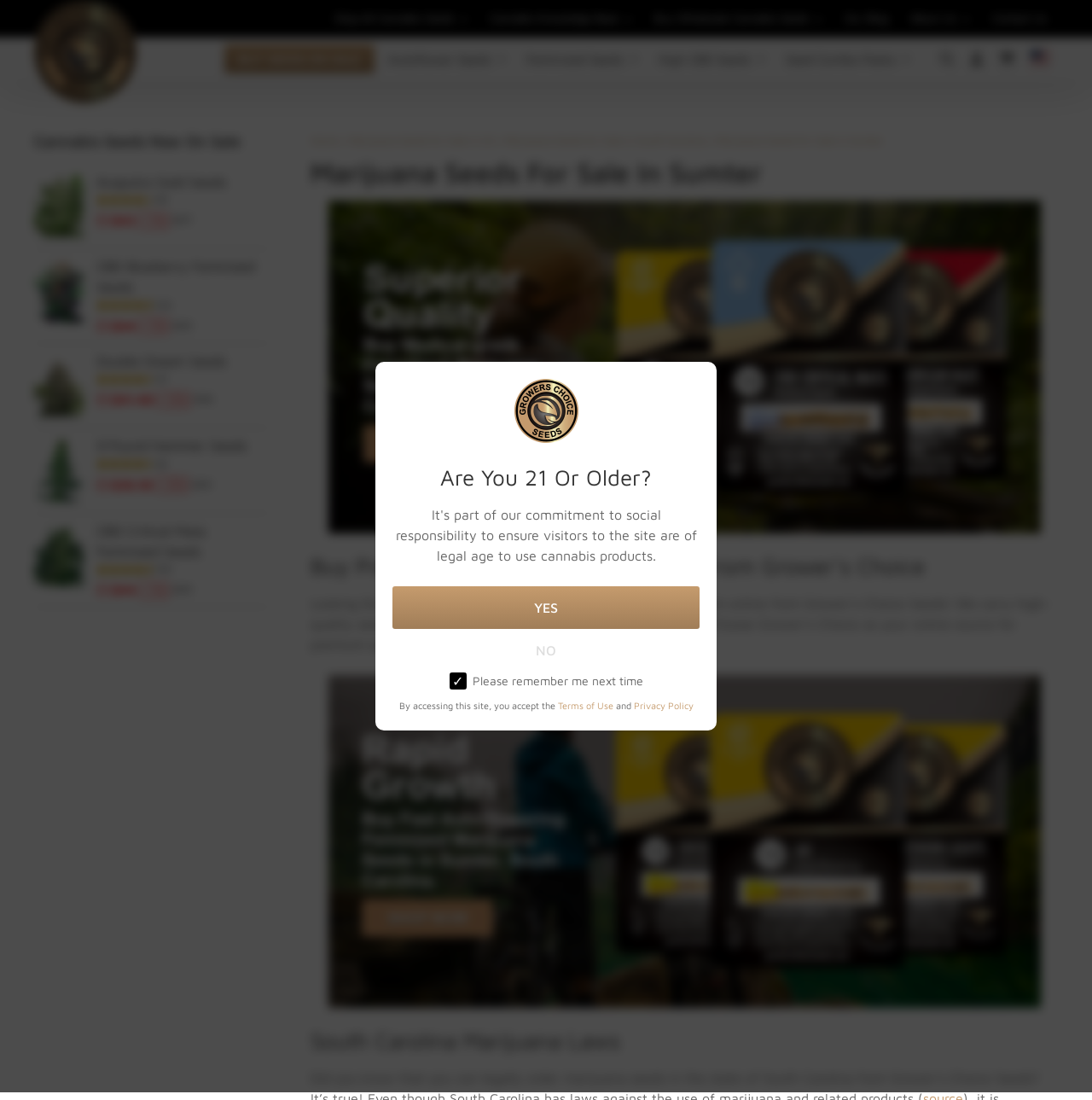Use a single word or phrase to answer this question: 
What is the currency used on this website?

USD